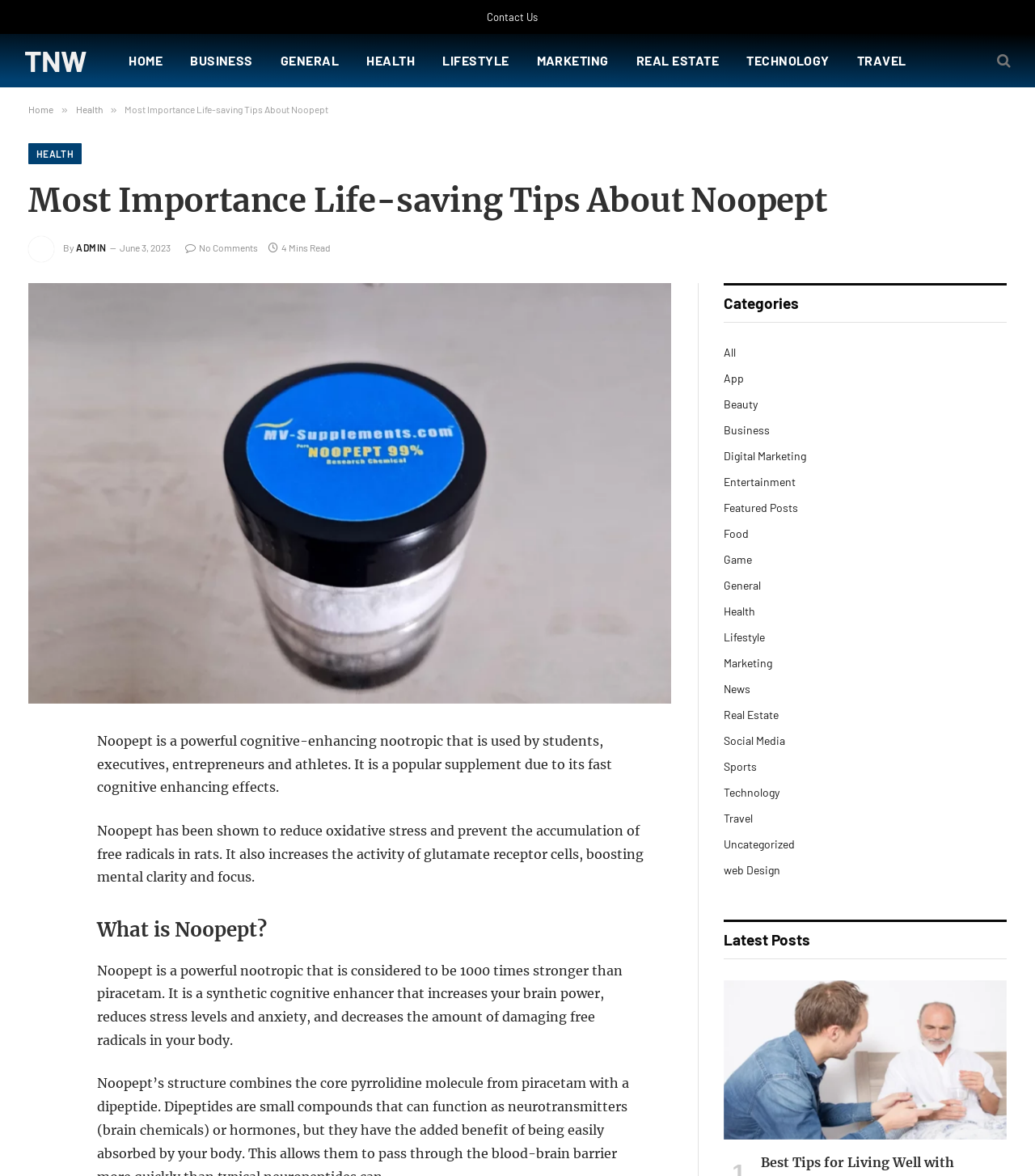Please find the bounding box for the UI component described as follows: "Social Media".

[0.699, 0.623, 0.758, 0.637]